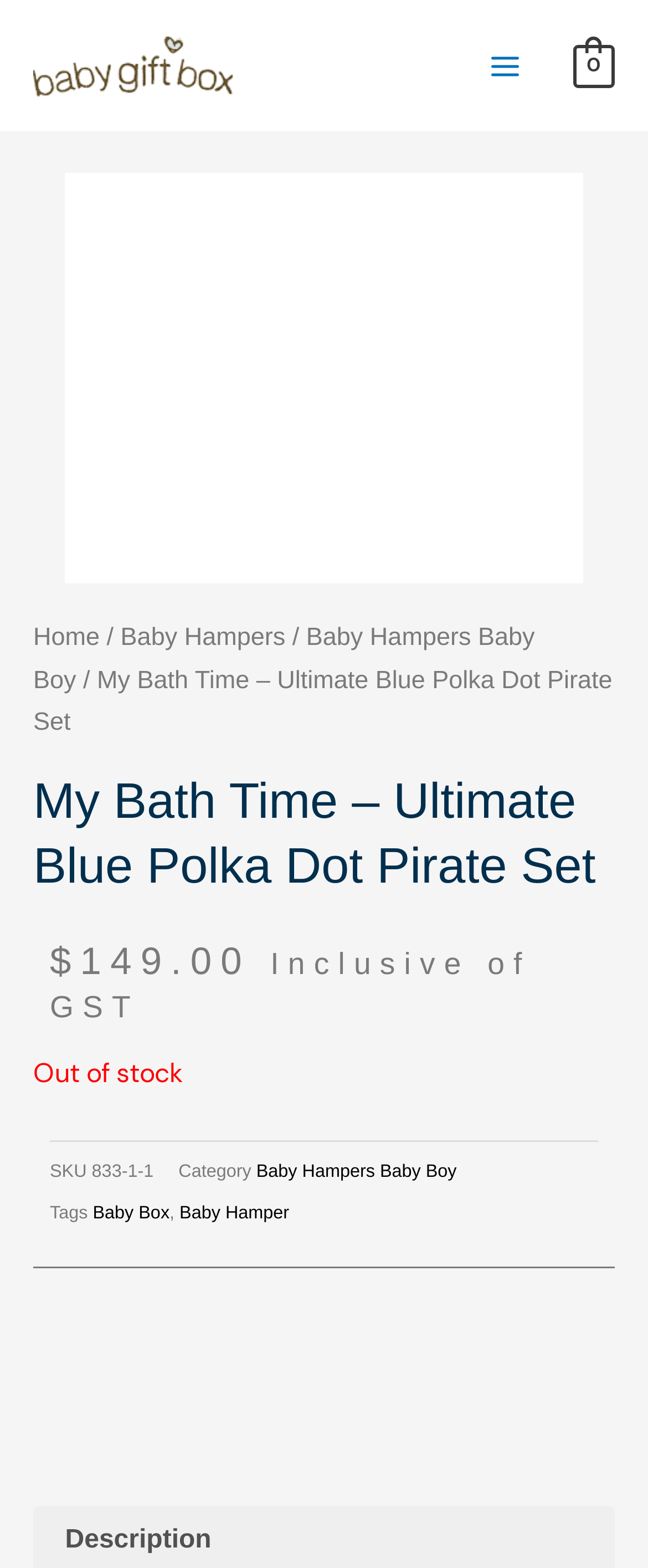Determine the bounding box coordinates of the element's region needed to click to follow the instruction: "Click the 'Home' link". Provide these coordinates as four float numbers between 0 and 1, formatted as [left, top, right, bottom].

[0.051, 0.398, 0.154, 0.416]